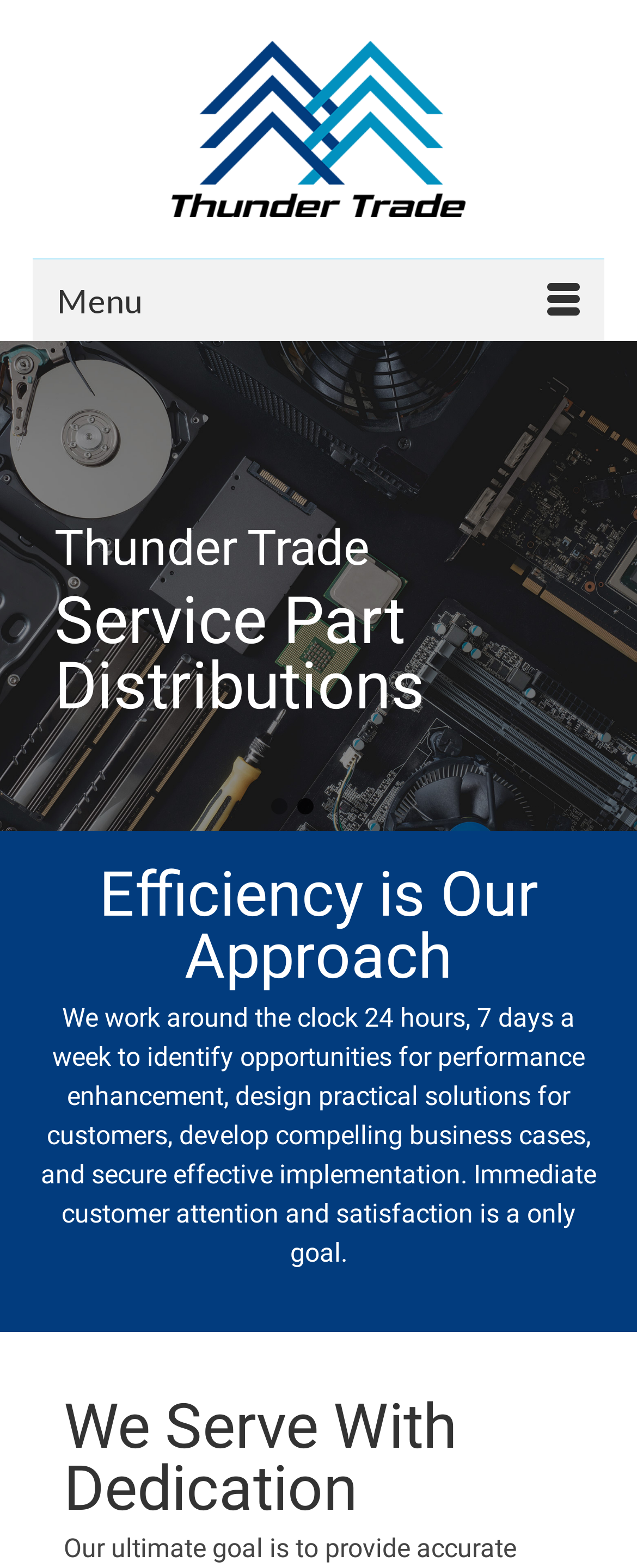Summarize the webpage comprehensively, mentioning all visible components.

The webpage is about Thunder Trade, a leading IT supply chain provider. At the top left, there is a link and an image, both labeled "Thunder Trade", which likely serve as a logo. Next to them, there is a menu button. Below the logo, there are several headings that introduce the company and its services, including "Your Partner in IT Supply Chain Solutions", "Service Part Distributions", "Reverse Logistics", and "Electrical Engineering". 

On the right side of the page, there are two buttons with icons, possibly for social media or other external links. Below these buttons, there is a pagination navigation with four buttons to navigate through slides. 

Further down the page, there is a heading "Efficiency is Our Approach", followed by a paragraph of text that describes the company's approach to customer service, stating that they work around the clock to identify opportunities for performance enhancement and secure effective implementation. Finally, at the bottom of the page, there is a heading "We Serve With Dedication".